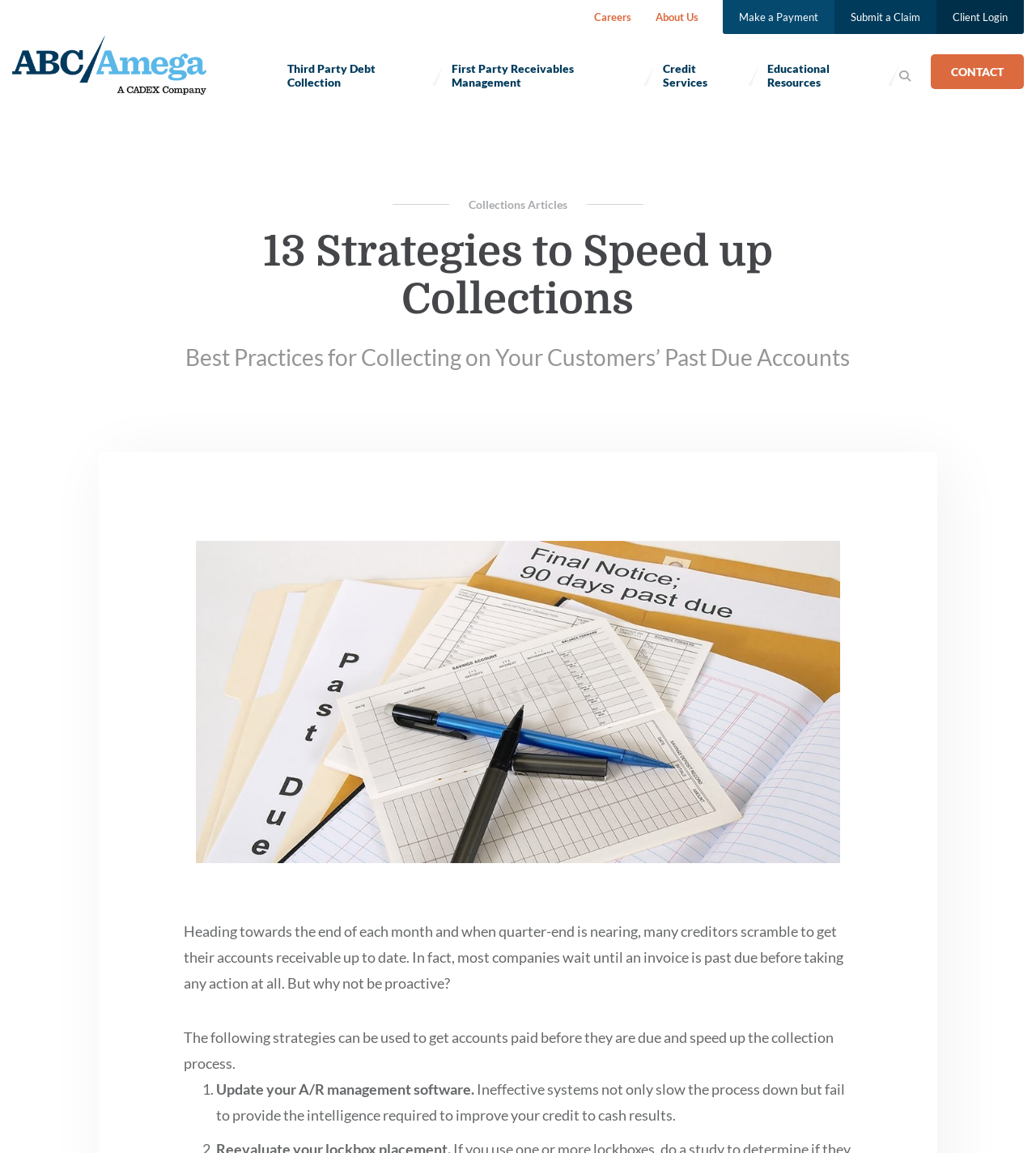Using the details from the image, please elaborate on the following question: What is the position of the 'CONTACT' link?

The 'CONTACT' link is located in the top-right corner of the webpage, with a bounding box coordinate of [0.898, 0.047, 0.988, 0.077]. This indicates that the link is positioned near the top-right edge of the webpage.